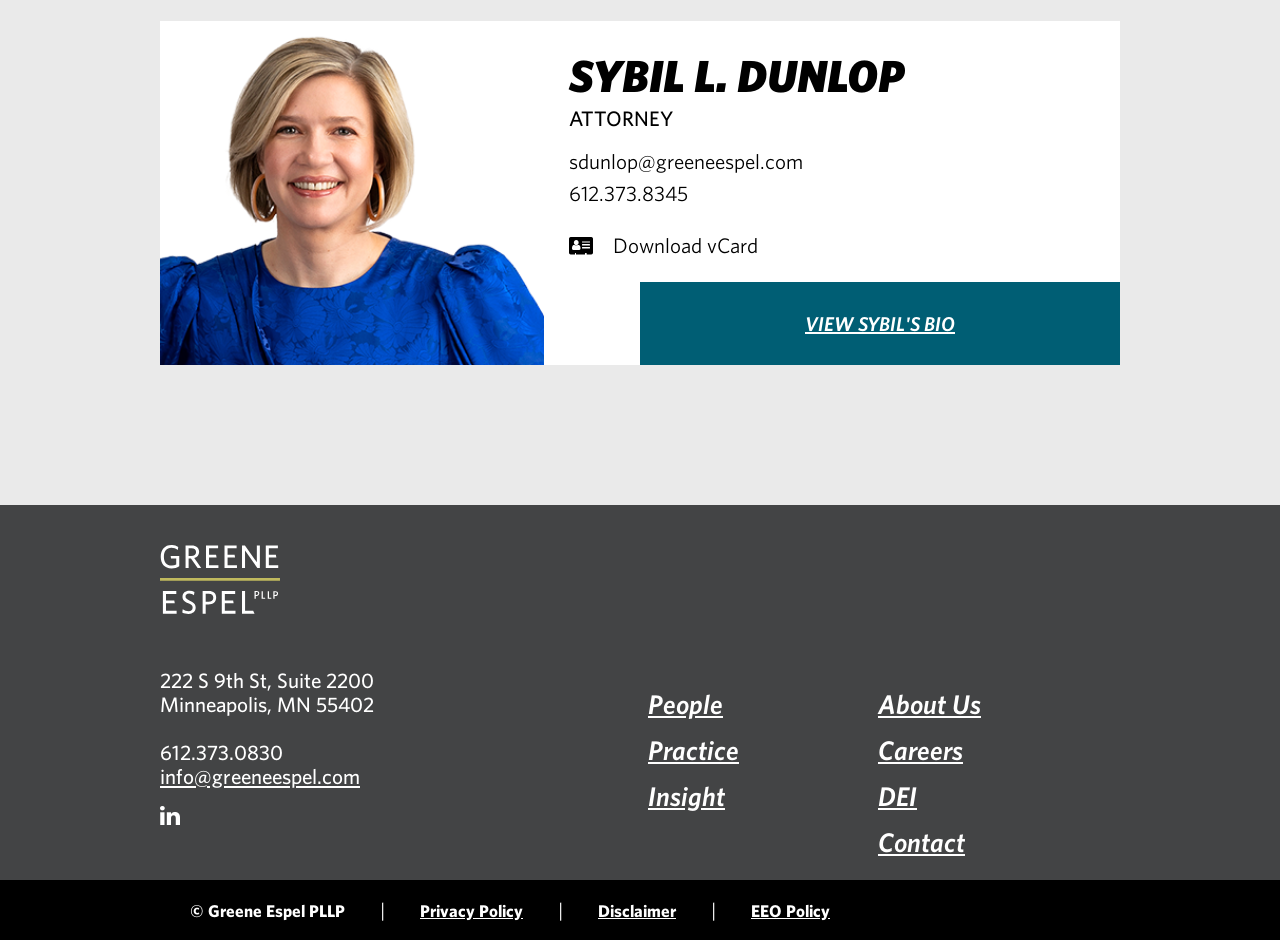Pinpoint the bounding box coordinates of the clickable element needed to complete the instruction: "Contact the firm". The coordinates should be provided as four float numbers between 0 and 1: [left, top, right, bottom].

[0.686, 0.879, 0.754, 0.912]